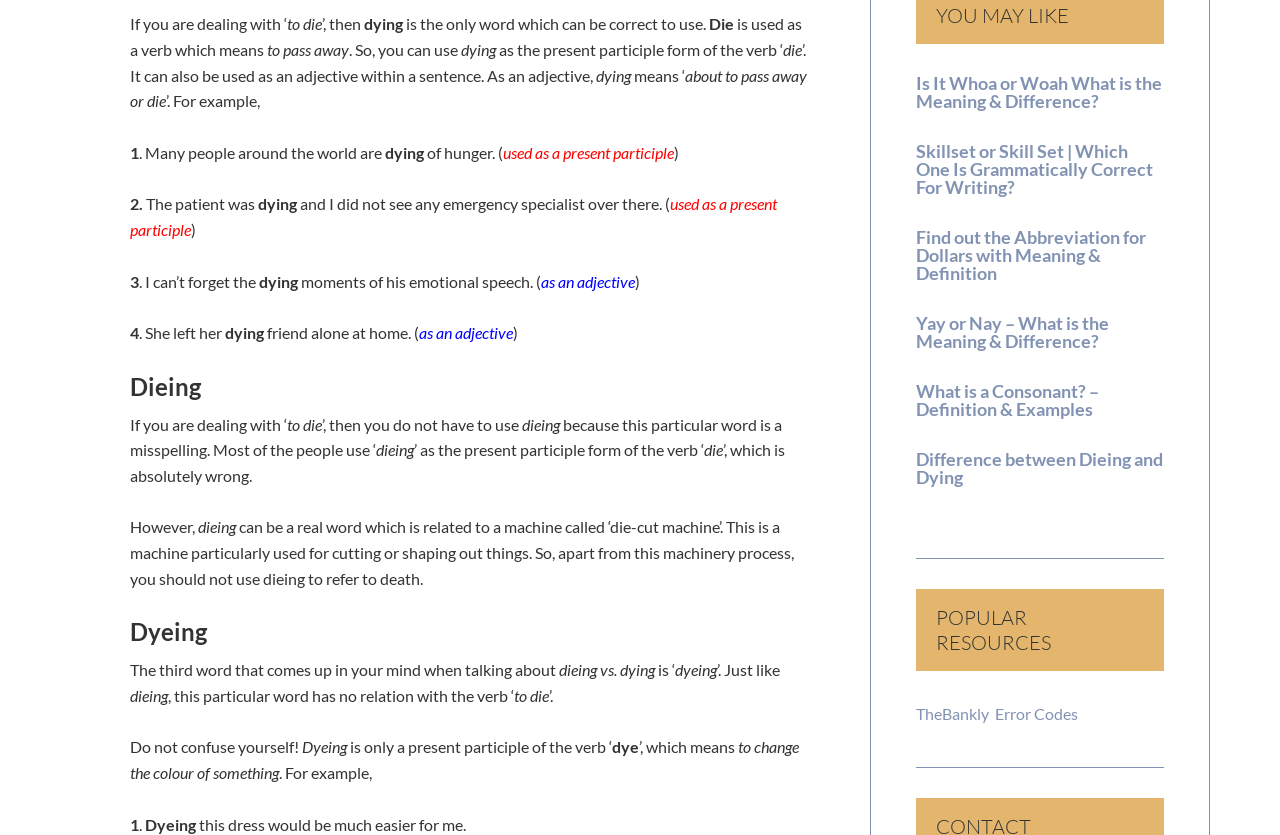Please determine the bounding box coordinates, formatted as (top-left x, top-left y, bottom-right x, bottom-right y), with all values as floating point numbers between 0 and 1. Identify the bounding box of the region described as: Difference between Dieing and Dying

[0.716, 0.537, 0.909, 0.585]